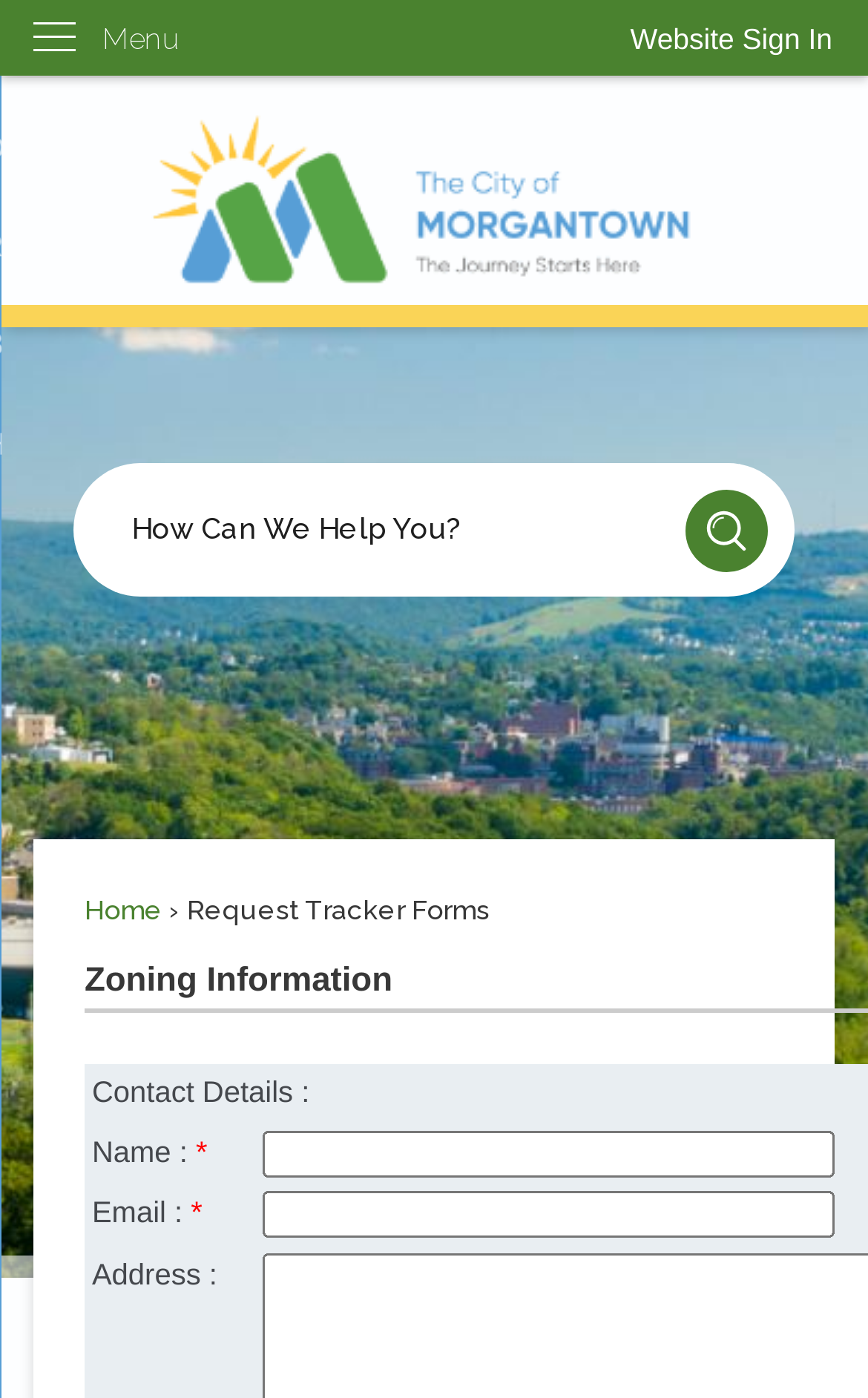What is the orientation of the menu?
Look at the webpage screenshot and answer the question with a detailed explanation.

The menu element is described as having a vertical orientation, which means that its options are stacked on top of each other. This is evident from the bounding box coordinates, which show that the menu's height is greater than its width.